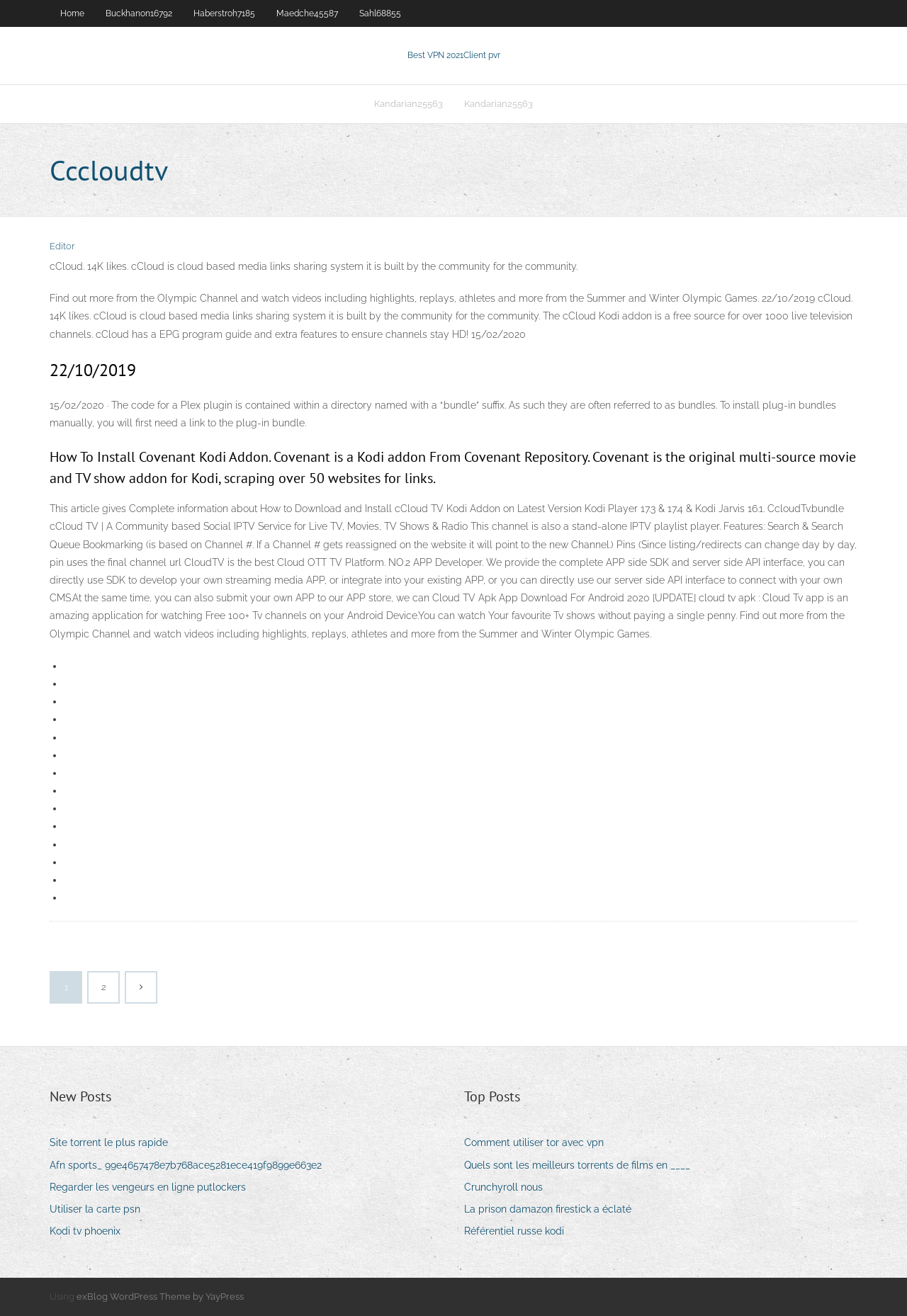Identify the coordinates of the bounding box for the element that must be clicked to accomplish the instruction: "Click on the '2' link".

[0.098, 0.739, 0.13, 0.762]